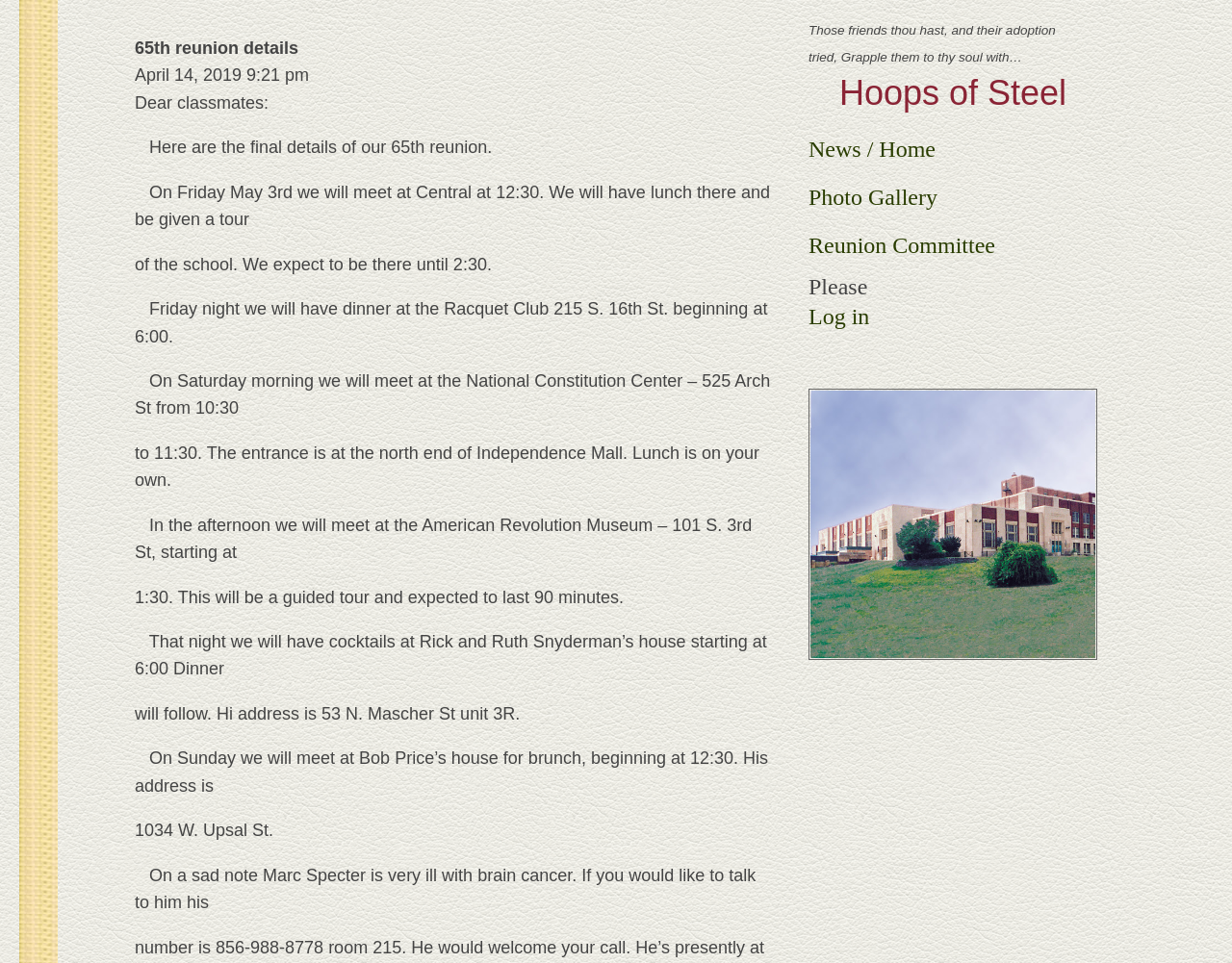Identify and provide the bounding box for the element described by: "News / Home".

[0.656, 0.141, 0.891, 0.177]